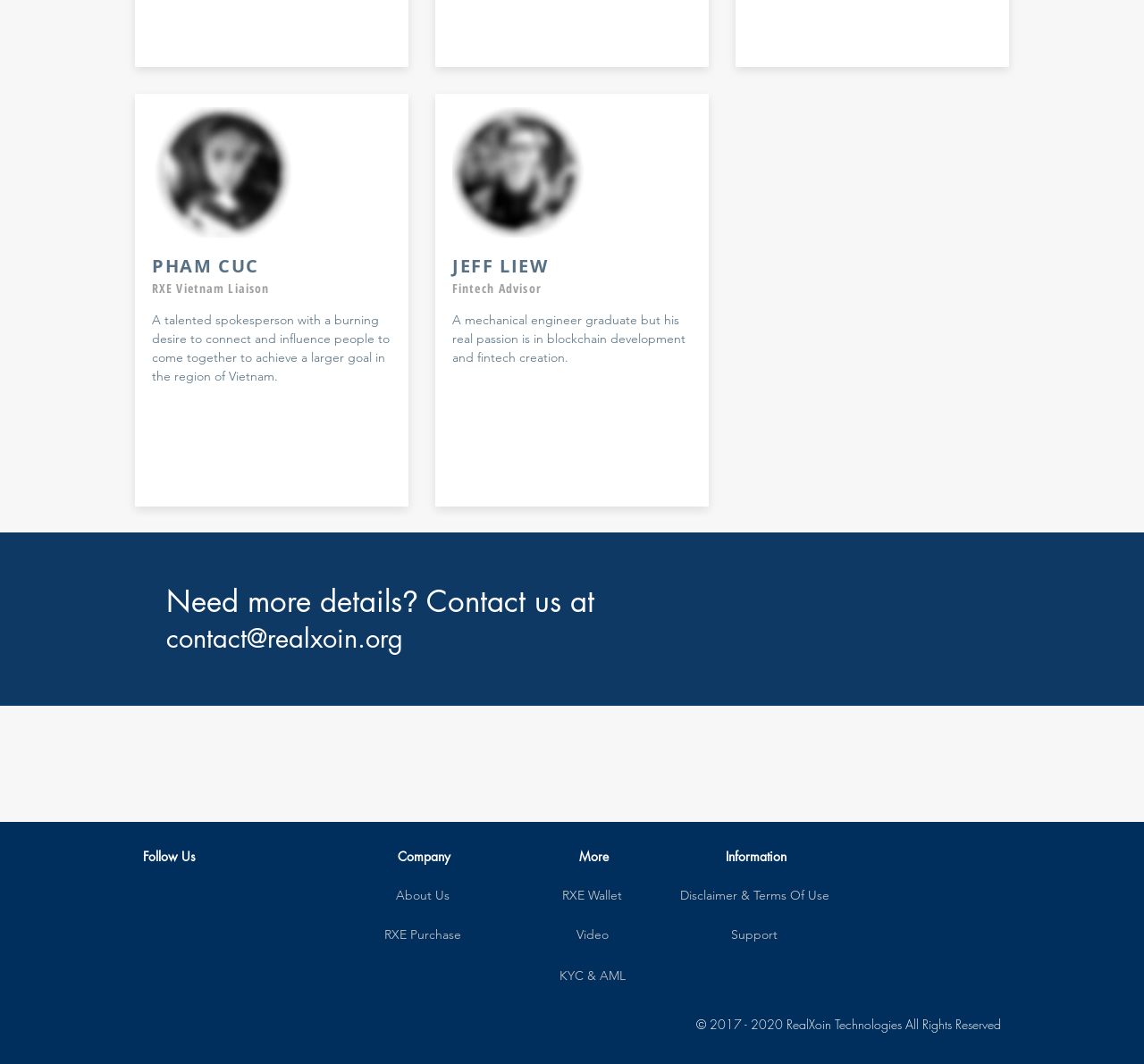Identify the bounding box for the UI element described as: "aria-label="YouTube - White Circle"". The coordinates should be four float numbers between 0 and 1, i.e., [left, top, right, bottom].

[0.219, 0.83, 0.243, 0.856]